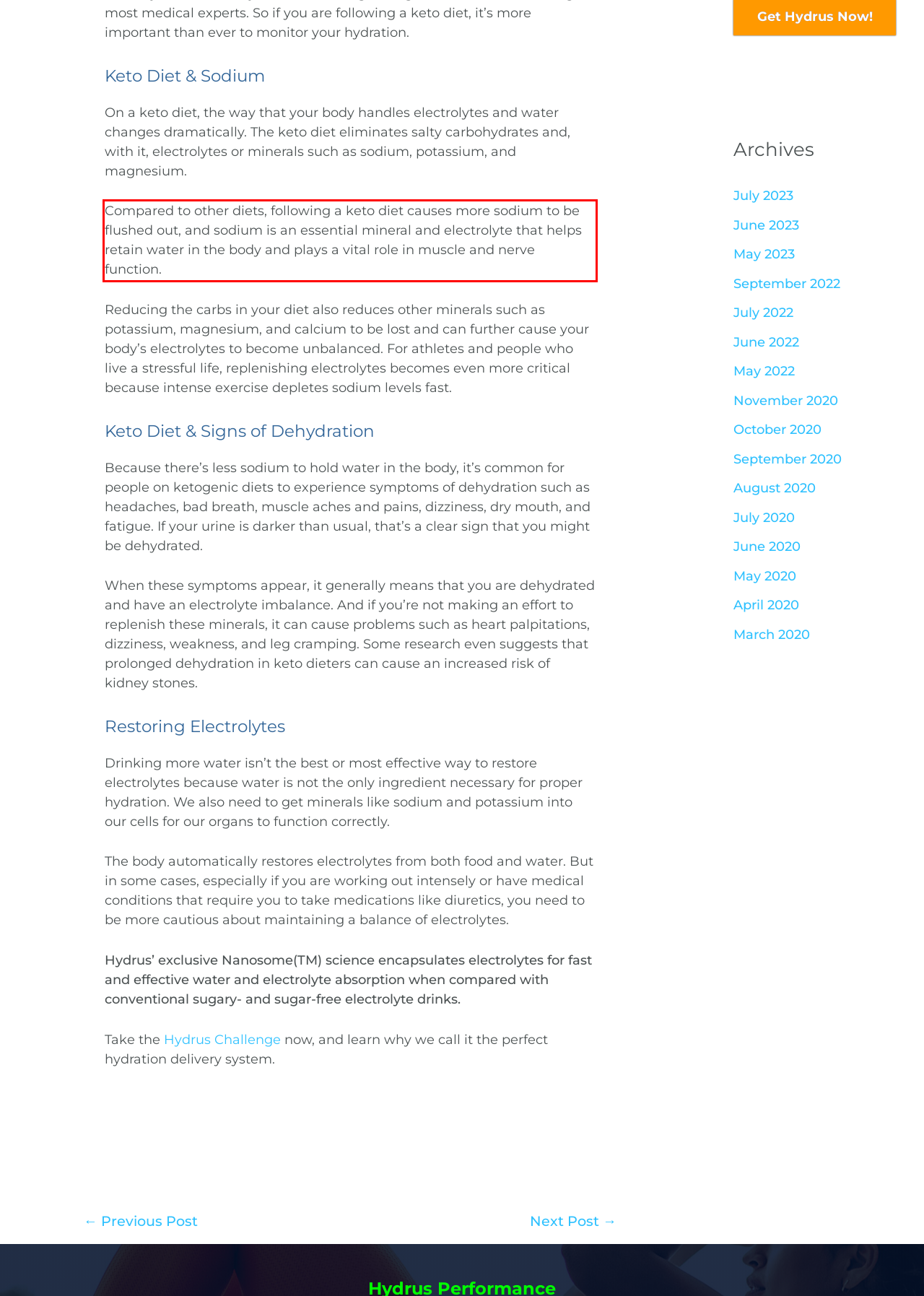Identify and transcribe the text content enclosed by the red bounding box in the given screenshot.

Compared to other diets, following a keto diet causes more sodium to be flushed out, and sodium is an essential mineral and electrolyte that helps retain water in the body and plays a vital role in muscle and nerve function.